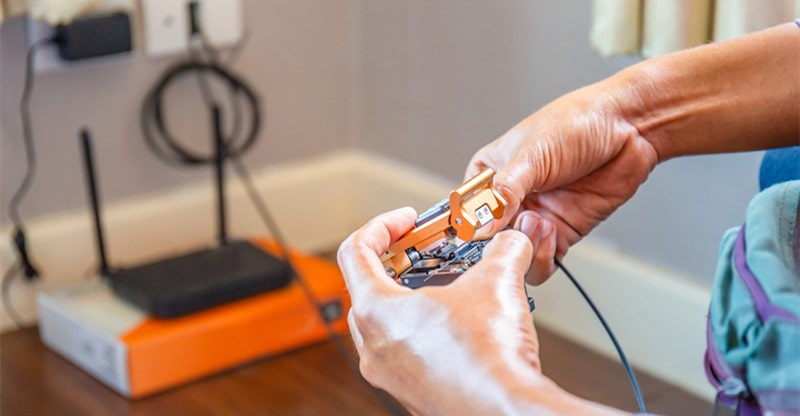What is visible in the background of the image?
Based on the screenshot, answer the question with a single word or phrase.

A wireless router